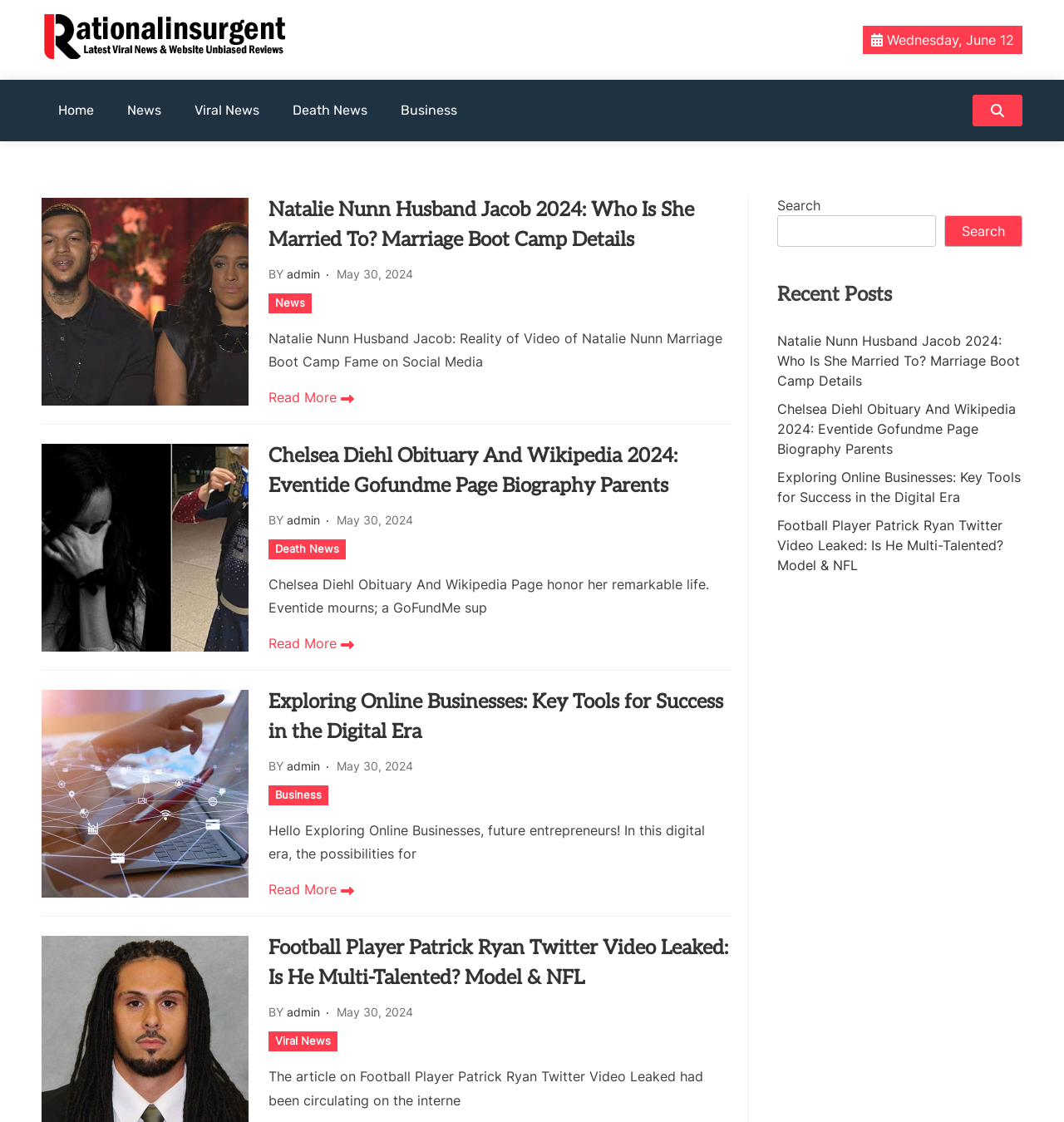Determine the bounding box coordinates for the HTML element mentioned in the following description: "News". The coordinates should be a list of four floats ranging from 0 to 1, represented as [left, top, right, bottom].

[0.253, 0.261, 0.293, 0.279]